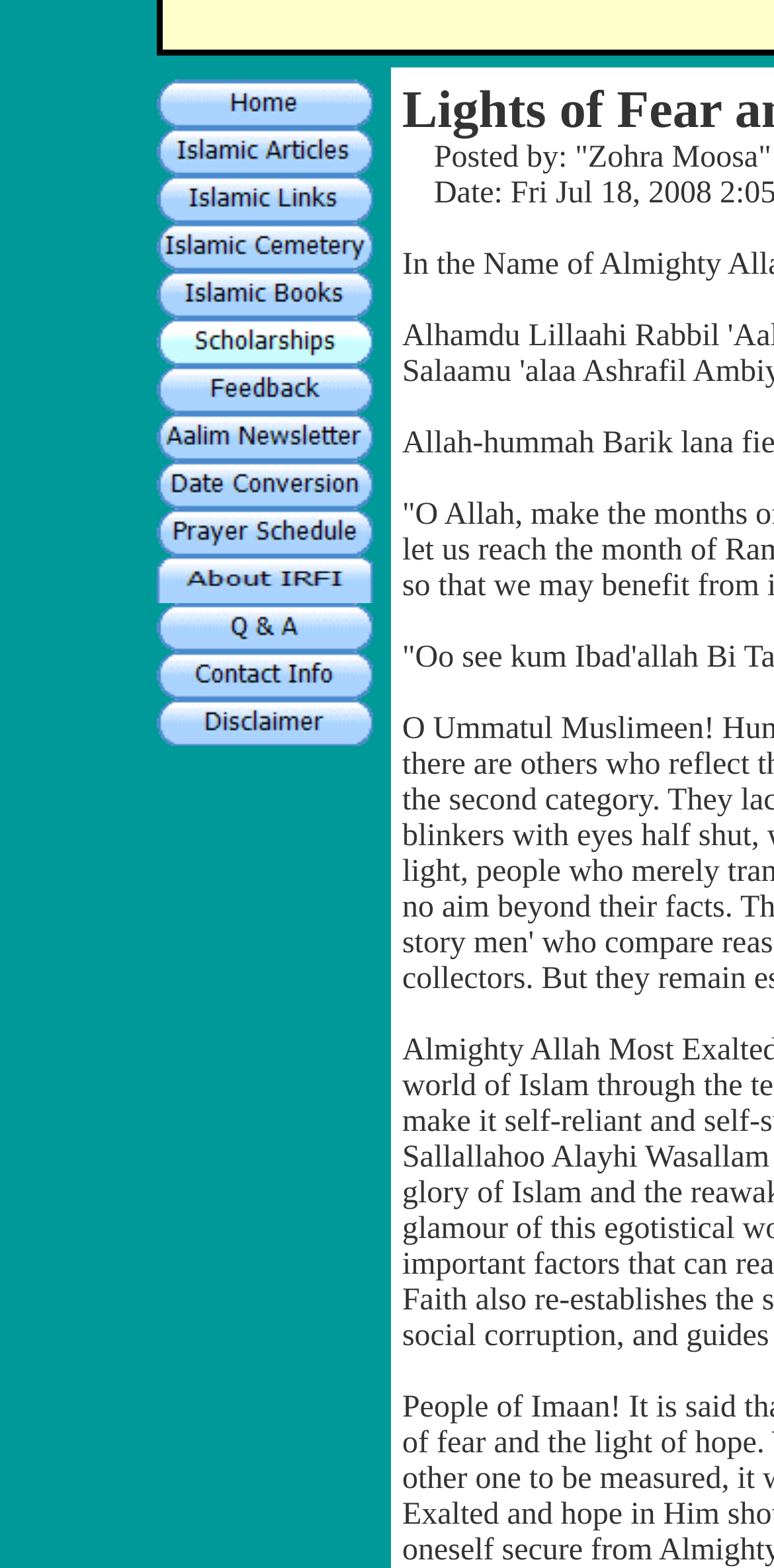Identify the bounding box coordinates for the UI element described as: "alt="Home"". The coordinates should be provided as four floats between 0 and 1: [left, top, right, bottom].

[0.209, 0.065, 0.488, 0.086]